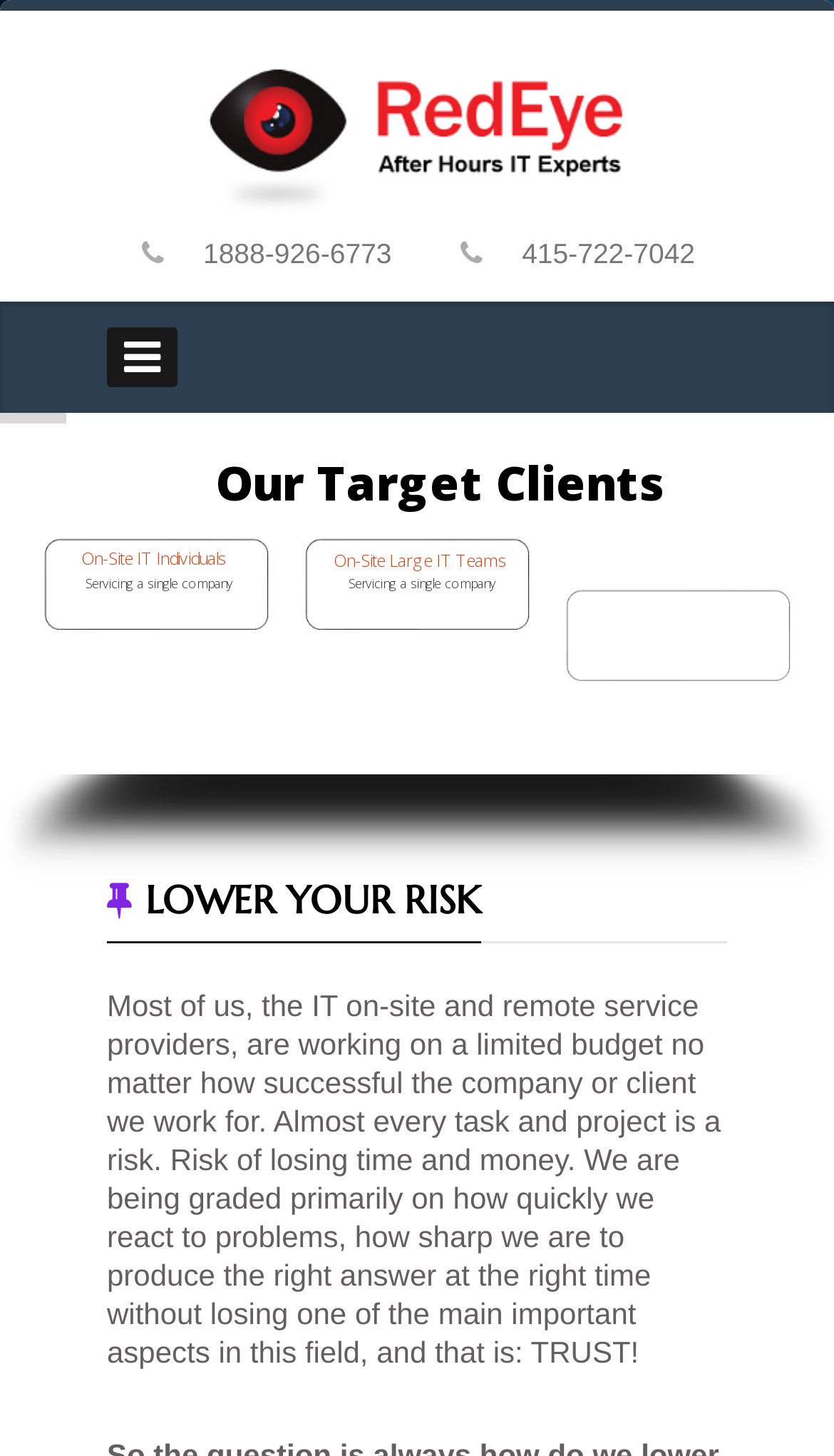What is the tone of the webpage's content?
Please give a detailed and elaborate answer to the question.

The webpage's content is informative, providing details about the target clients and services offered by Redeye IT Experts, and also cautionary, highlighting the risks and importance of trust in IT services.